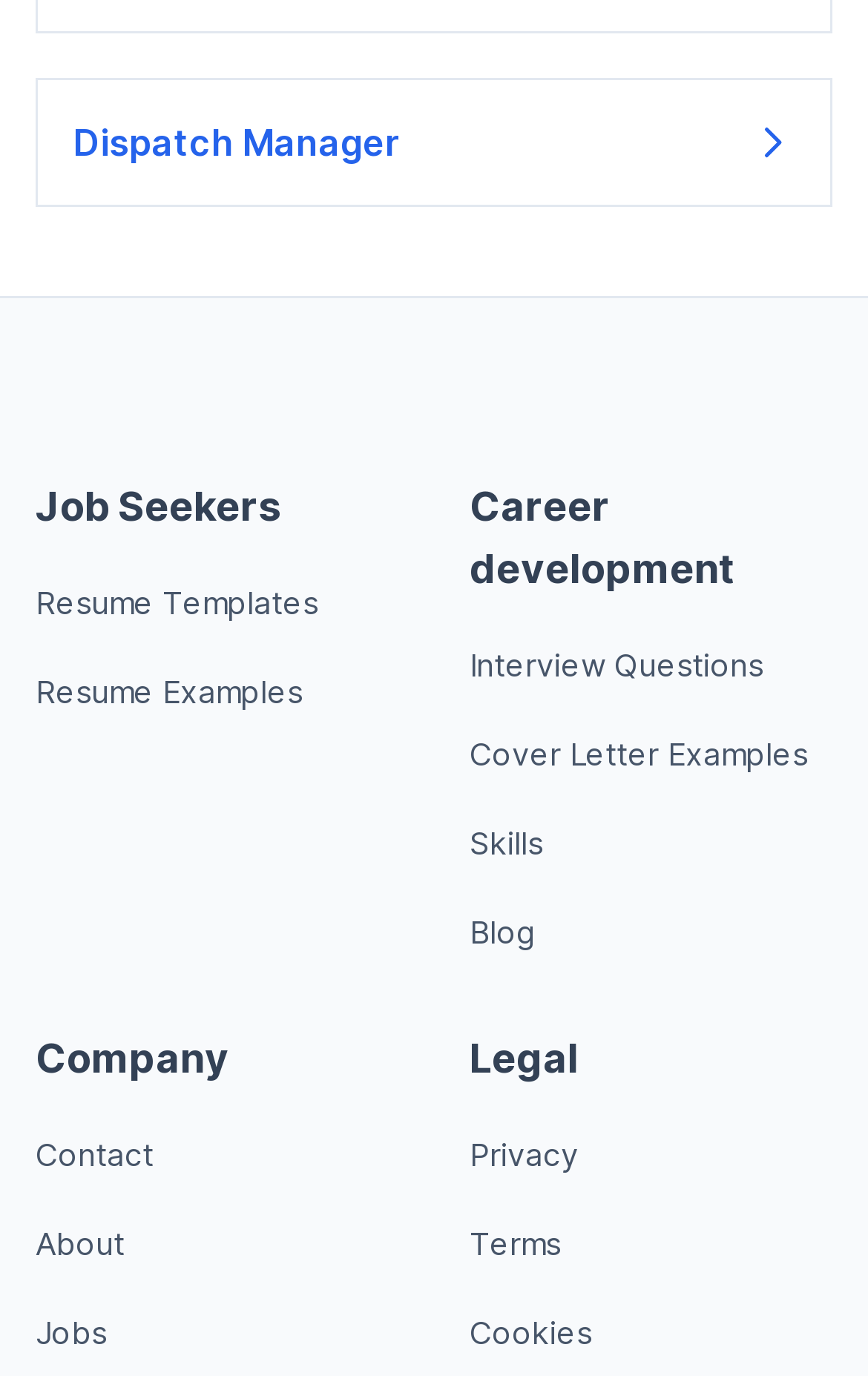What is the second link in the Career development section?
Refer to the screenshot and respond with a concise word or phrase.

Interview Questions